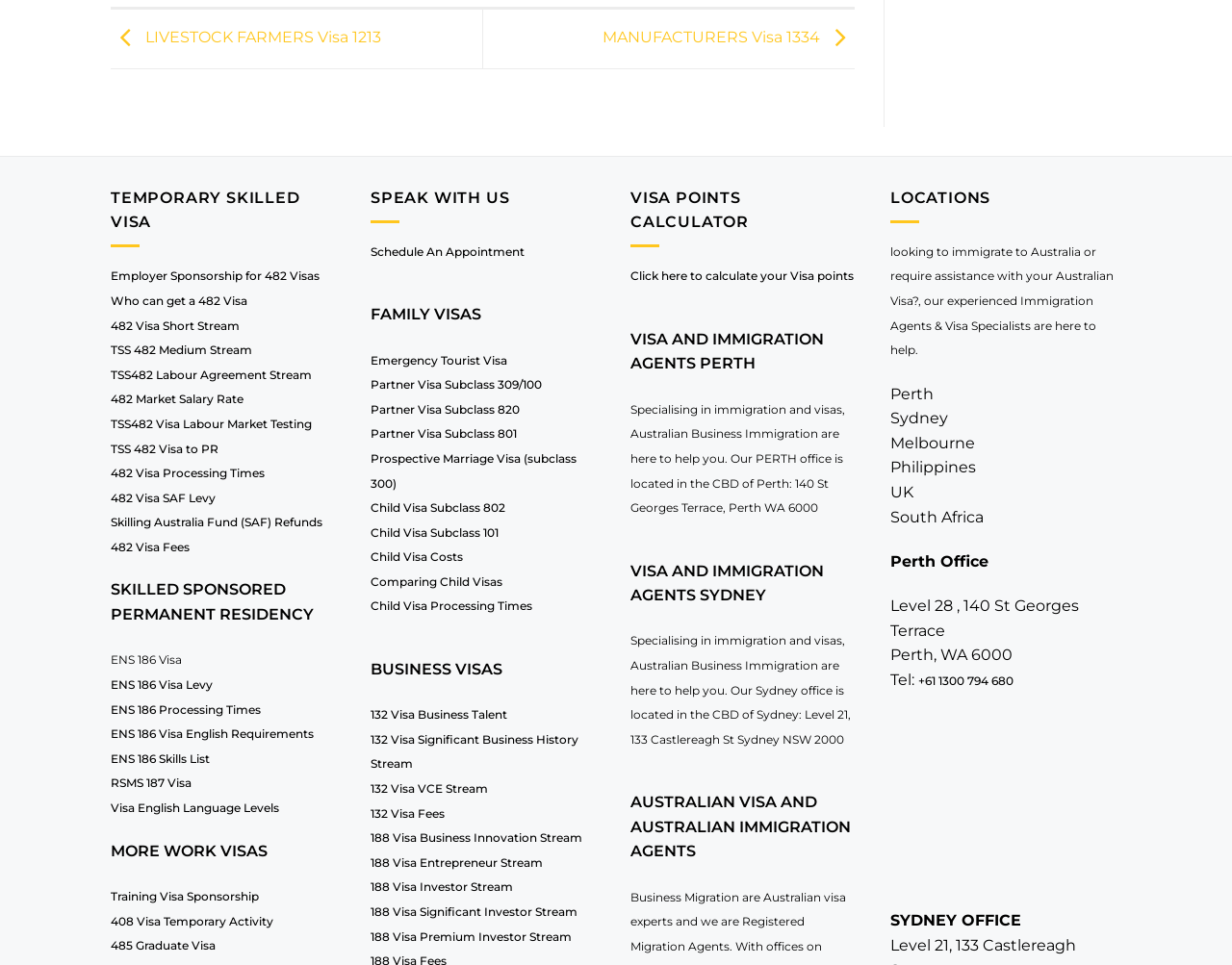Please determine the bounding box coordinates of the element to click in order to execute the following instruction: "Click on the 'Schedule An Appointment' link". The coordinates should be four float numbers between 0 and 1, specified as [left, top, right, bottom].

[0.301, 0.253, 0.426, 0.268]